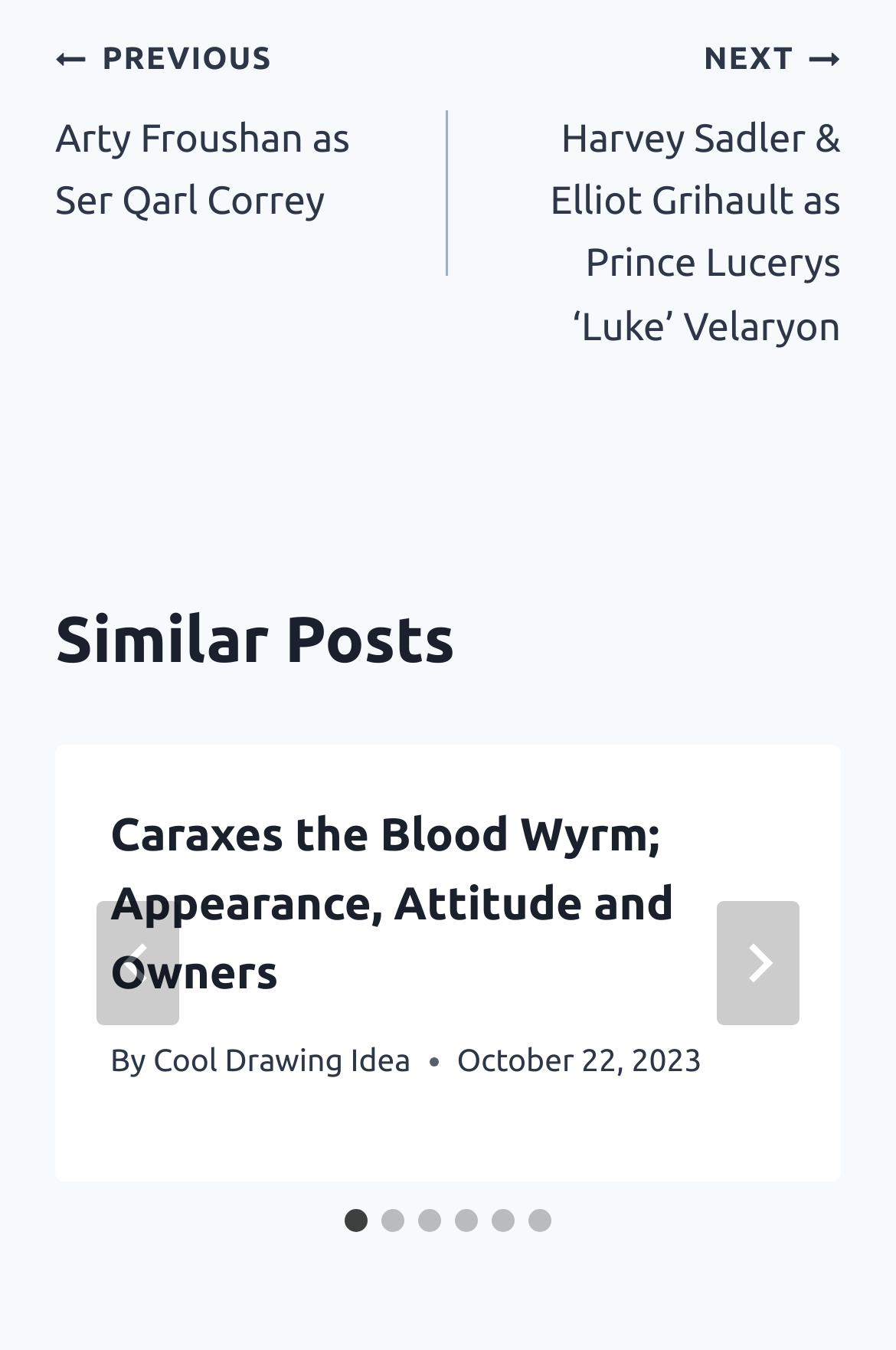Determine the bounding box coordinates of the element's region needed to click to follow the instruction: "View similar posts". Provide these coordinates as four float numbers between 0 and 1, formatted as [left, top, right, bottom].

[0.062, 0.439, 0.938, 0.511]